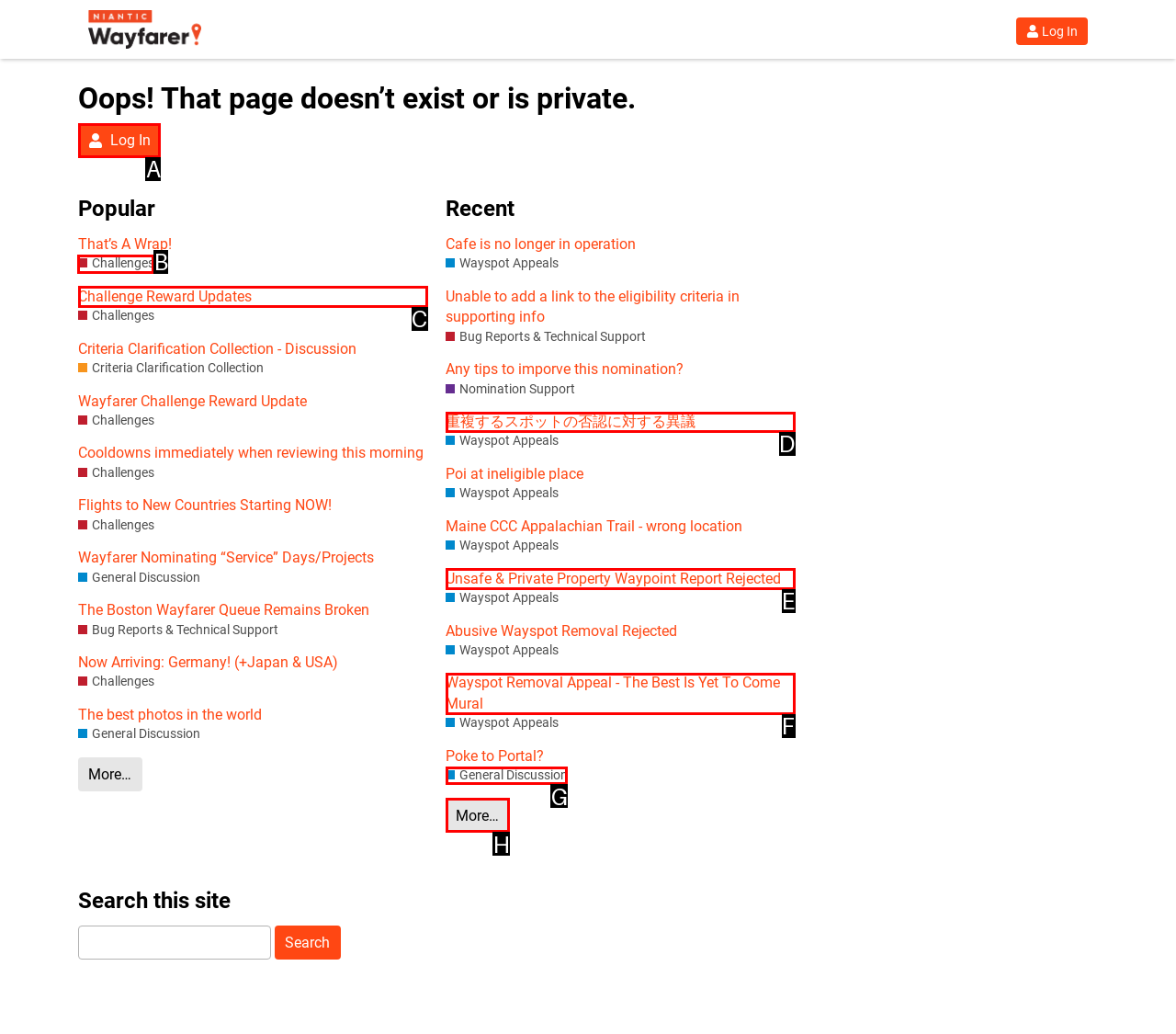Select the HTML element to finish the task: View Challenges Reply with the letter of the correct option.

B